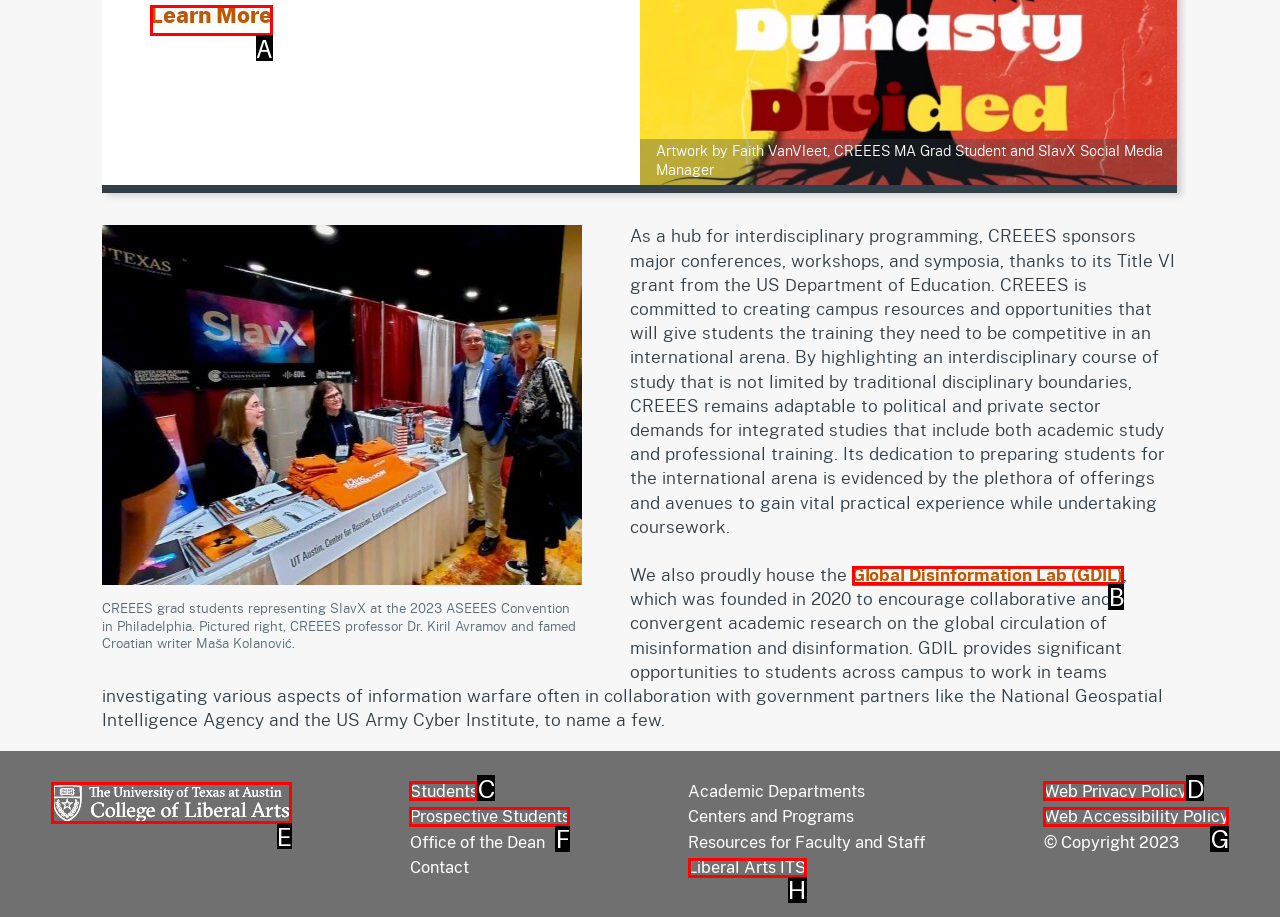Which lettered option should be clicked to achieve the task: Visit the Global Disinformation Lab? Choose from the given choices.

B